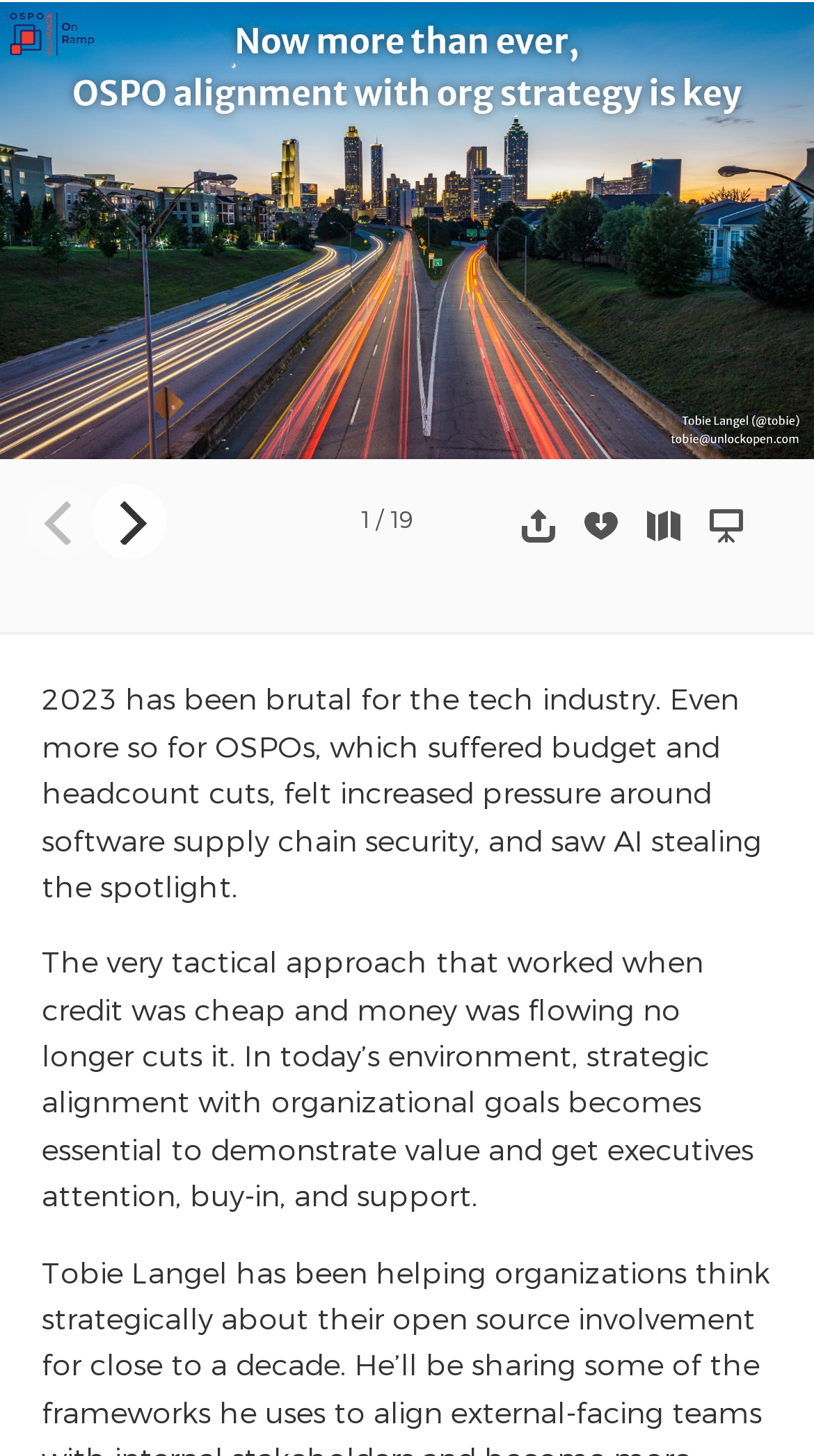Using the element description: "aria-describedby="action-map" title="View all slides"", determine the bounding box coordinates. The coordinates should be in the format [left, top, right, bottom], with values between 0 and 1.

[0.777, 0.344, 0.854, 0.377]